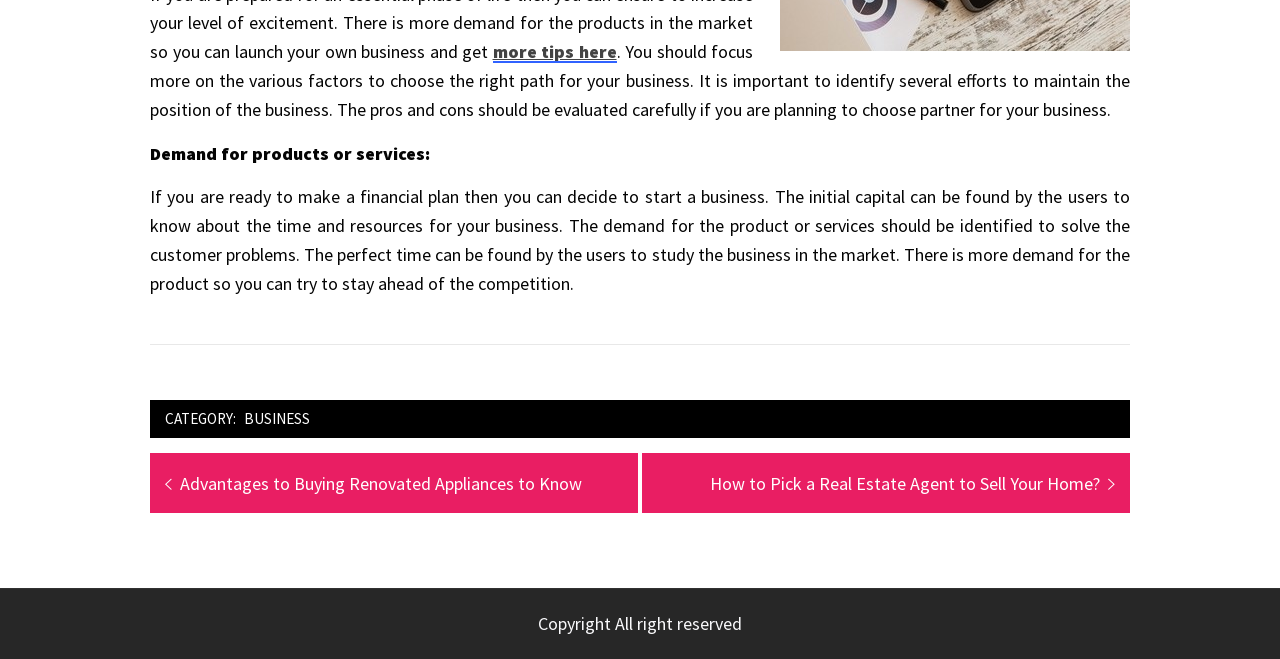Identify the bounding box for the UI element described as: "Salt and Your Blood Pressure". The coordinates should be four float numbers between 0 and 1, i.e., [left, top, right, bottom].

None